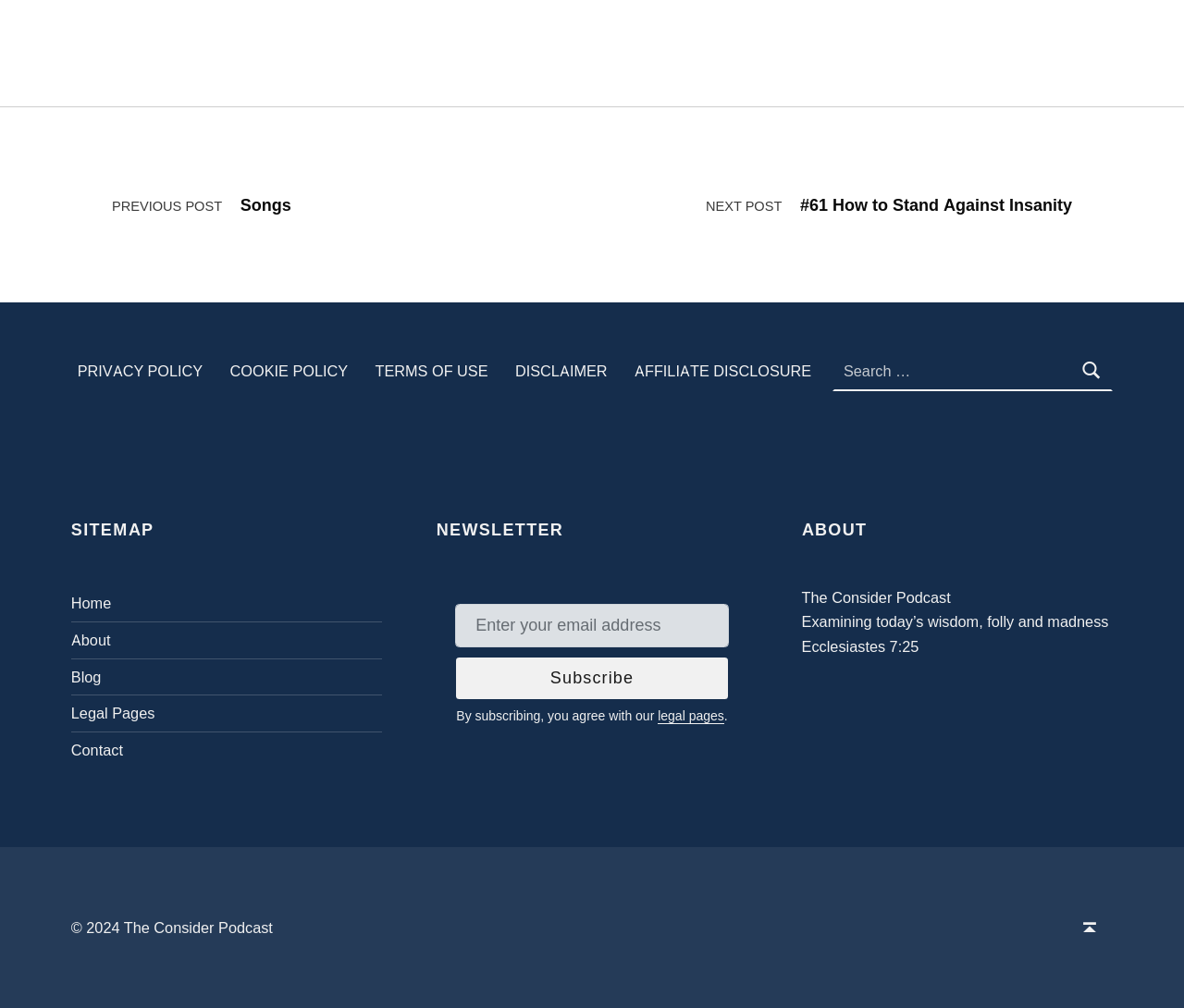Please give a succinct answer to the question in one word or phrase:
What is the purpose of the search box?

Search for posts